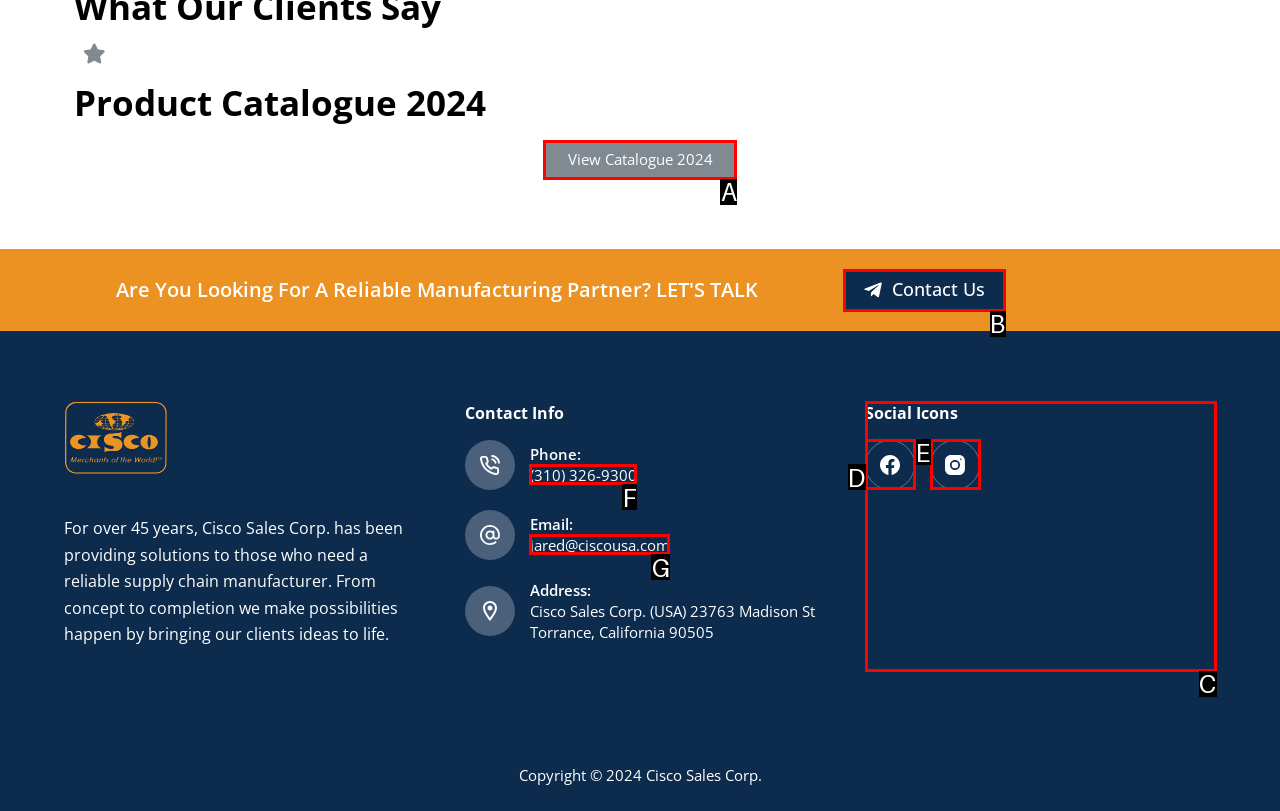Based on the provided element description: Fact Sheet, identify the best matching HTML element. Respond with the corresponding letter from the options shown.

None